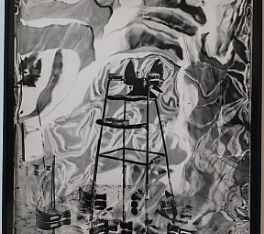What type of patterns are in the background?
Please answer the question with as much detail and depth as you can.

The caption describes the background as having 'swirling, abstract patterns', which suggests that the patterns are non-representational and lack a clear shape or form.